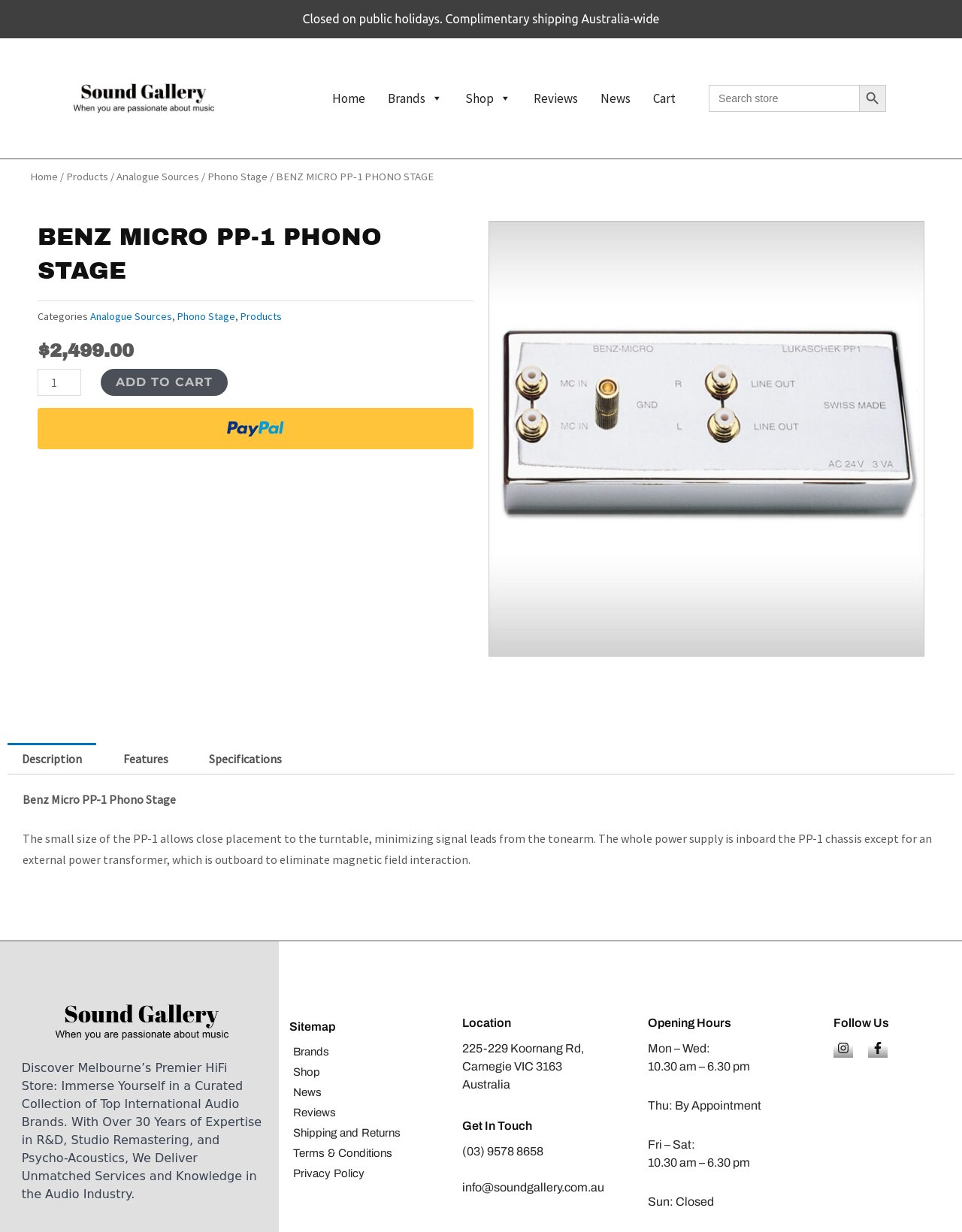Identify the bounding box of the UI element described as follows: "Terms & Conditions". Provide the coordinates as four float numbers in the range of 0 to 1 [left, top, right, bottom].

[0.289, 0.928, 0.454, 0.944]